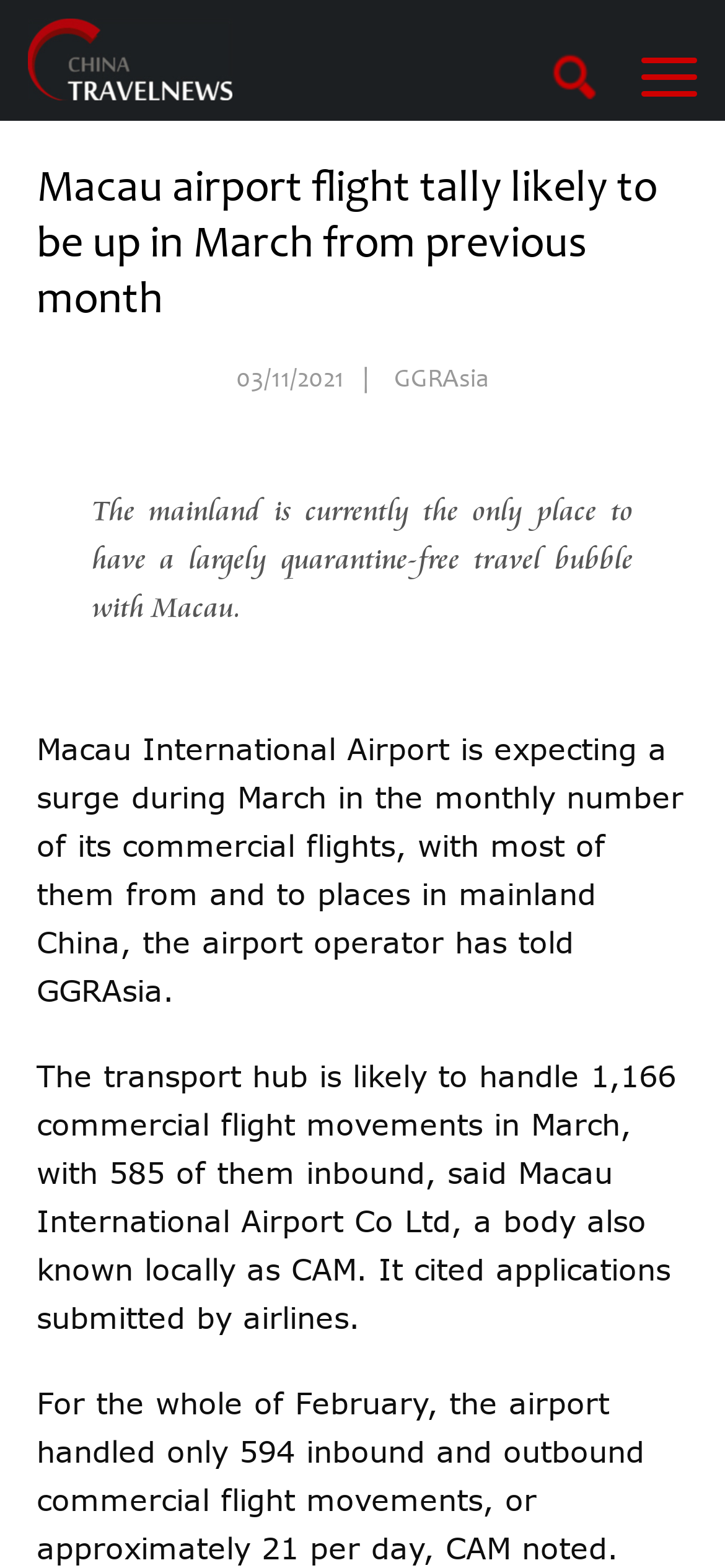Extract the primary headline from the webpage and present its text.

Macau airport flight tally likely to be up in March from previous month